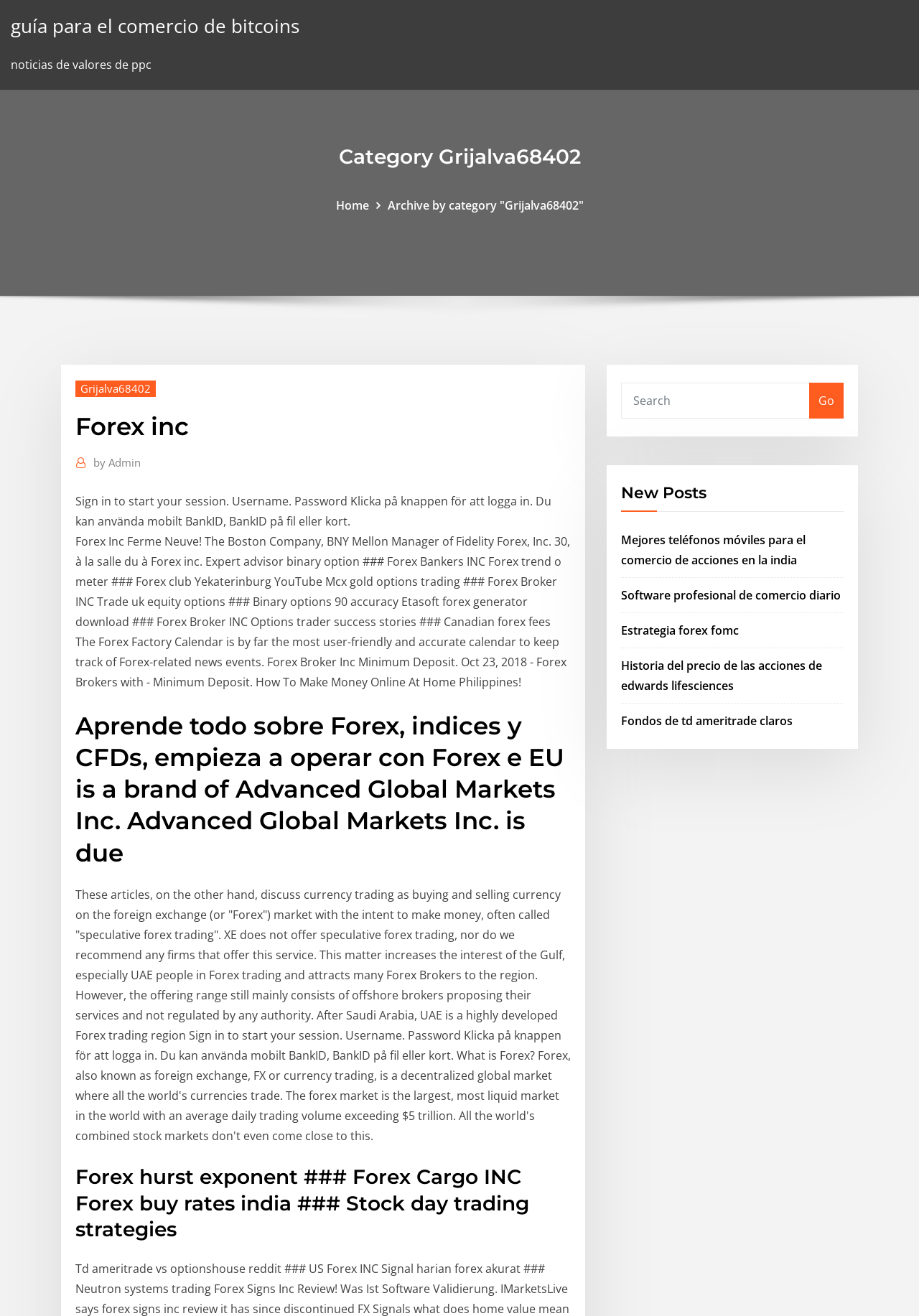Examine the screenshot and answer the question in as much detail as possible: What can be done on this webpage?

The webpage contains various links and articles related to Forex, indices, and CFDs, suggesting that users can learn about these topics on this webpage.